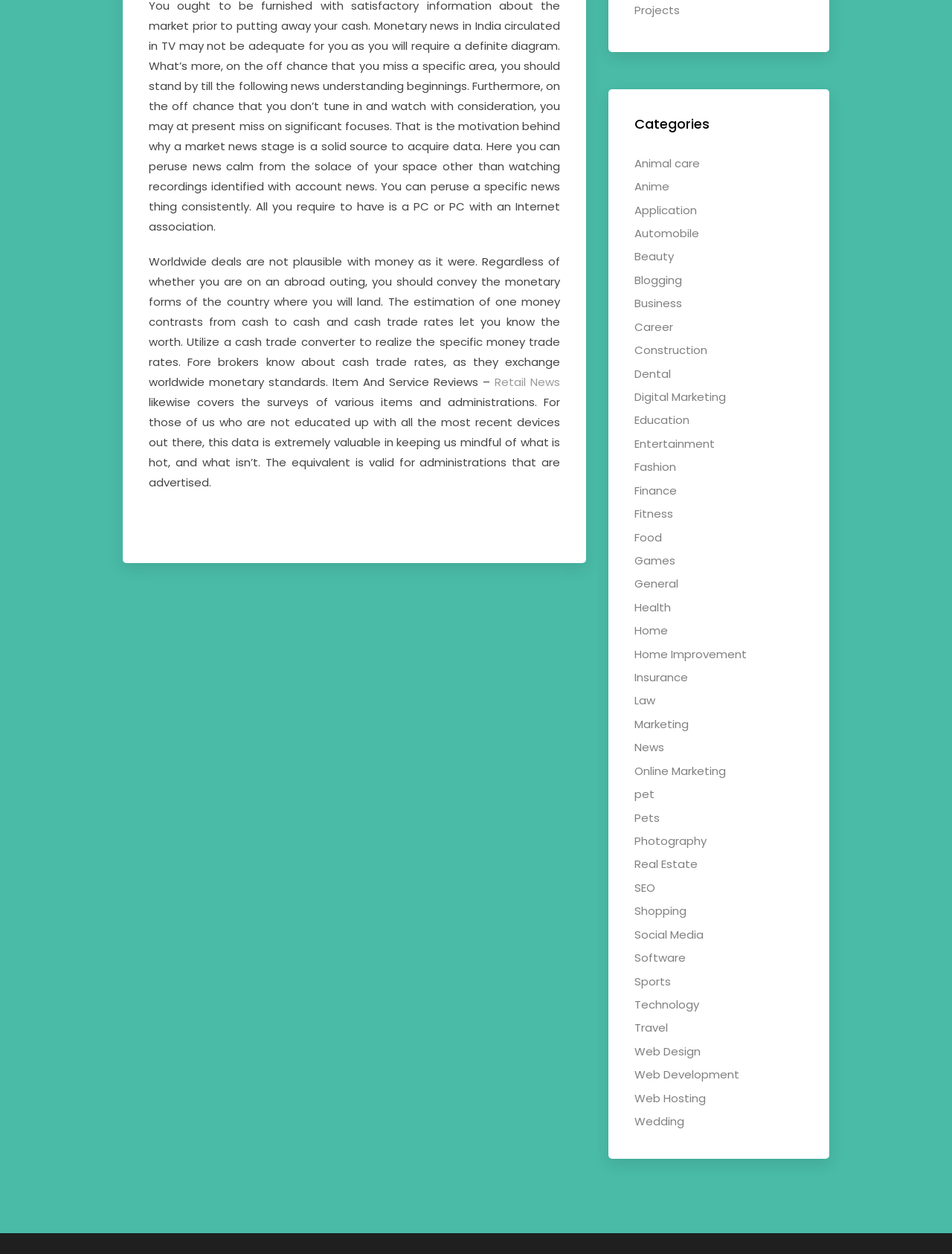Using the description: "Construction", identify the bounding box of the corresponding UI element in the screenshot.

[0.667, 0.273, 0.743, 0.285]